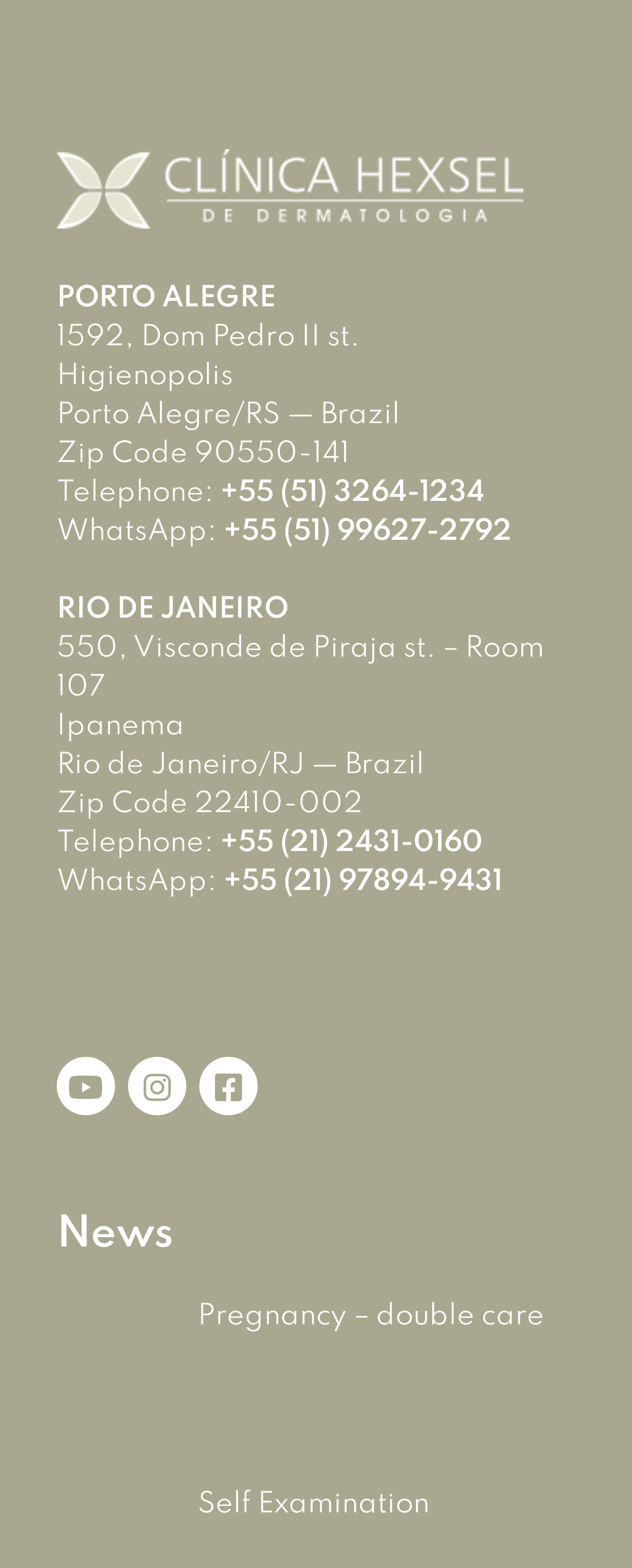Please provide the bounding box coordinates in the format (top-left x, top-left y, bottom-right x, bottom-right y). Remember, all values are floating point numbers between 0 and 1. What is the bounding box coordinate of the region described as: +55

[0.354, 0.554, 0.449, 0.572]